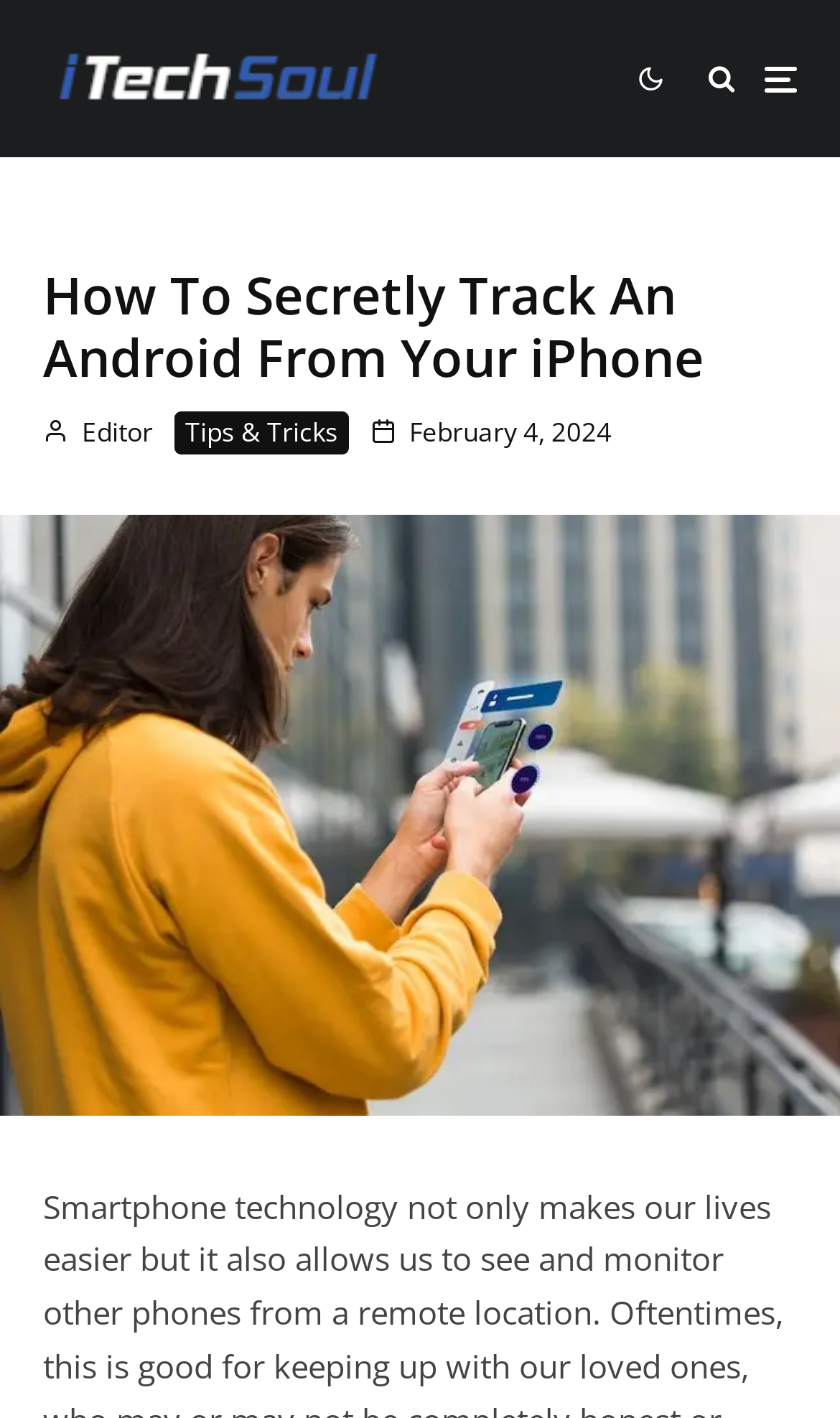Find the bounding box coordinates for the HTML element described as: "Tips & Tricks". The coordinates should consist of four float values between 0 and 1, i.e., [left, top, right, bottom].

[0.208, 0.29, 0.415, 0.32]